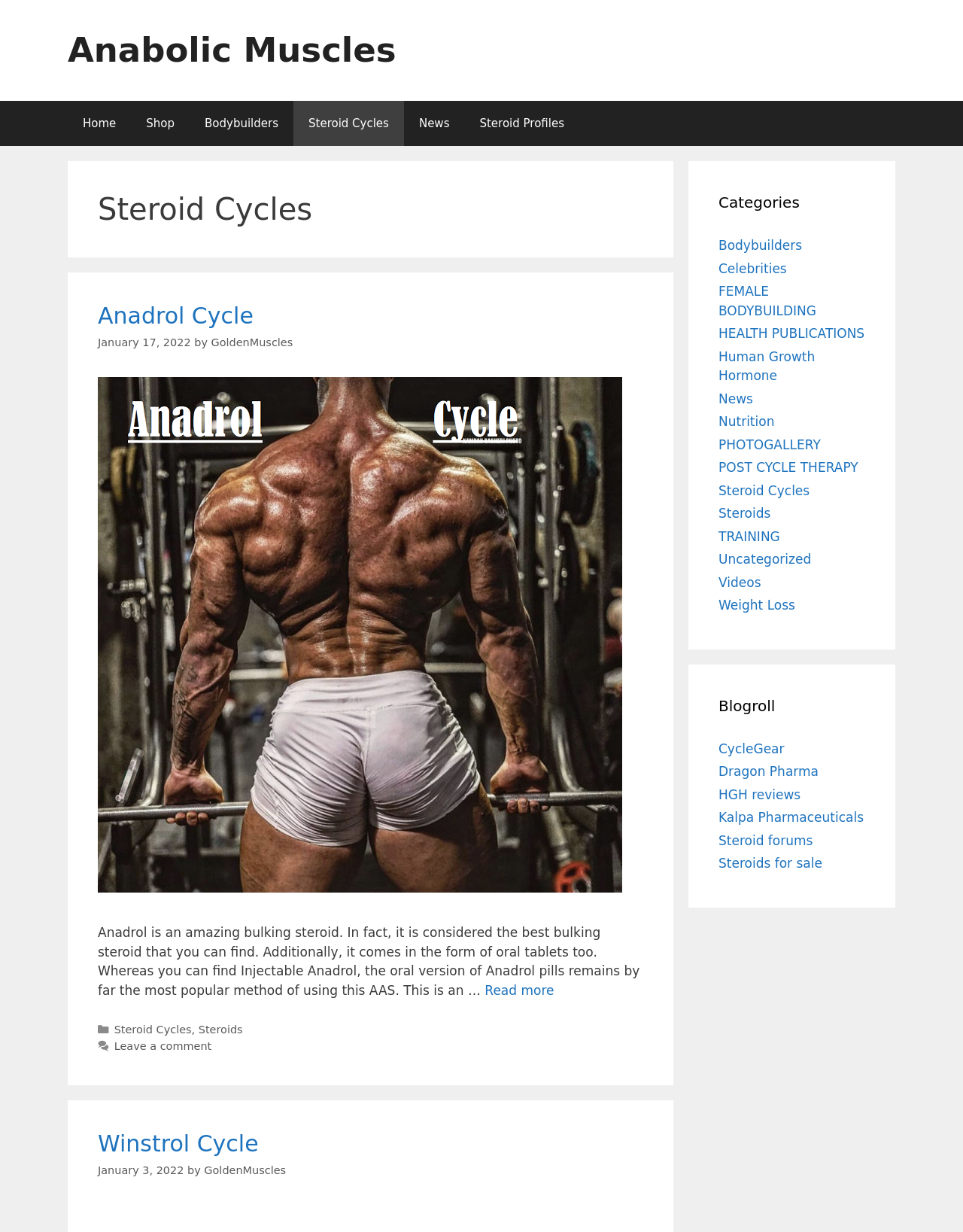Identify the coordinates of the bounding box for the element described below: "Videos". Return the coordinates as four float numbers between 0 and 1: [left, top, right, bottom].

[0.746, 0.466, 0.79, 0.479]